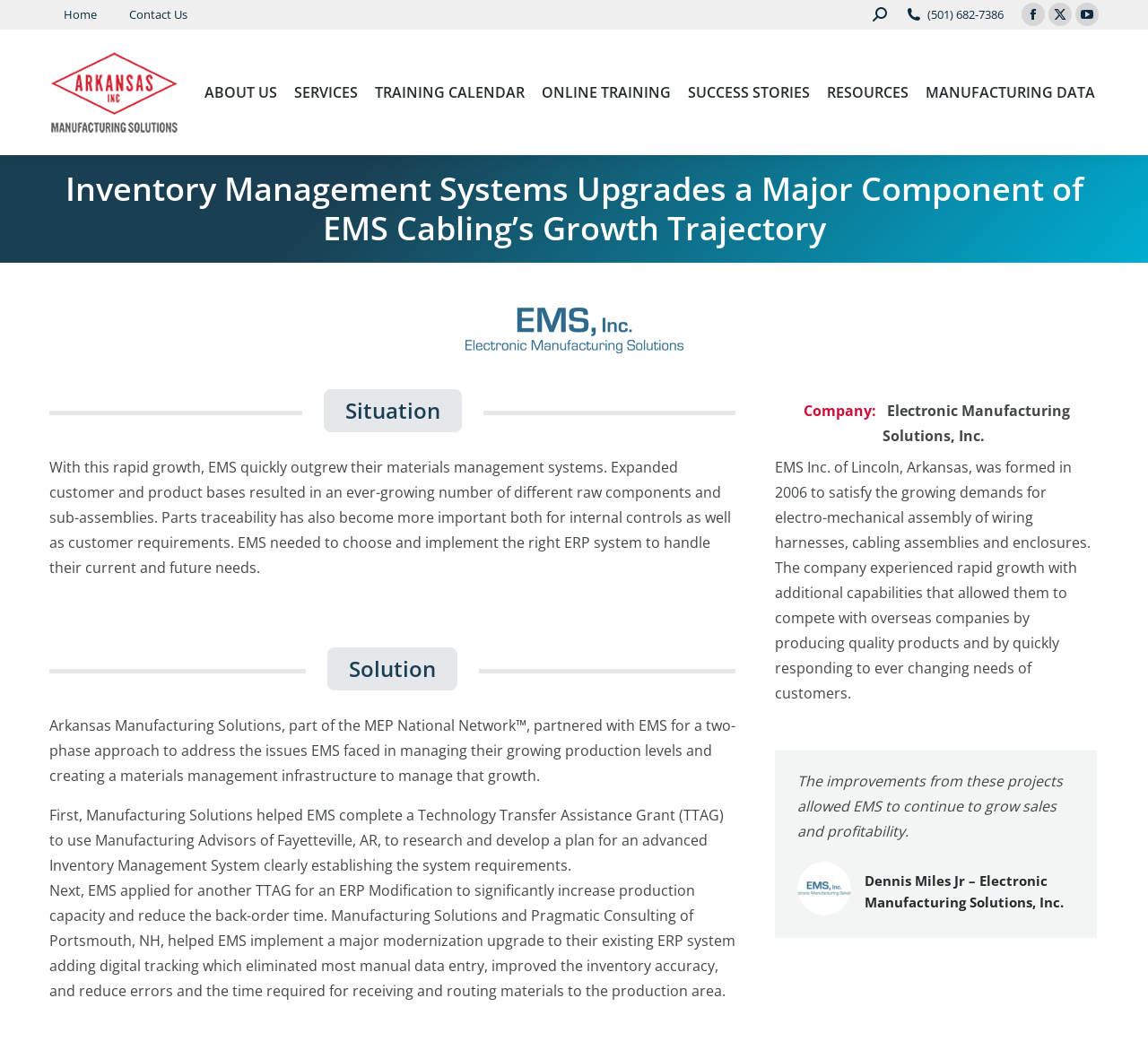Generate a detailed explanation of the webpage's features and information.

The webpage is about a success story of a company called Electronic Manufacturing Solutions, Inc. (EMS) and its growth trajectory. At the top of the page, there are several links to different sections of the website, including "Home", "Contact Us", and social media links. Below these links, there is a search bar with a magnifying glass icon.

The main content of the page is divided into sections, starting with a heading that reads "Inventory Management Systems Upgrades a Major Component of EMS Cabling’s Growth Trajectory". Below this heading, there is a figure with an image, followed by a section titled "Situation" that describes the challenges EMS faced with its rapid growth. This section is followed by a "Solution" section that explains how Arkansas Manufacturing Solutions partnered with EMS to address these challenges.

The "Solution" section is further divided into two parts, describing how EMS completed a Technology Transfer Assistance Grant (TTAG) to develop a plan for an advanced Inventory Management System, and how they implemented a major modernization upgrade to their existing ERP system. This upgrade added digital tracking, improved inventory accuracy, and reduced errors and time required for receiving and routing materials to the production area.

To the right of the "Solution" section, there is a sidebar with information about the company, including its name, Electronic Manufacturing Solutions, Inc., and a brief description of its history and capabilities.

Below the "Solution" section, there is an article that summarizes the improvements resulting from these projects, including continued growth in sales and profitability. This article is accompanied by an image and a quote from Dennis Miles Jr, presumably a representative of EMS.

At the bottom of the page, there is a link to the Arkansas Economic Development Commission Manufacturing Solutions, along with its logo.